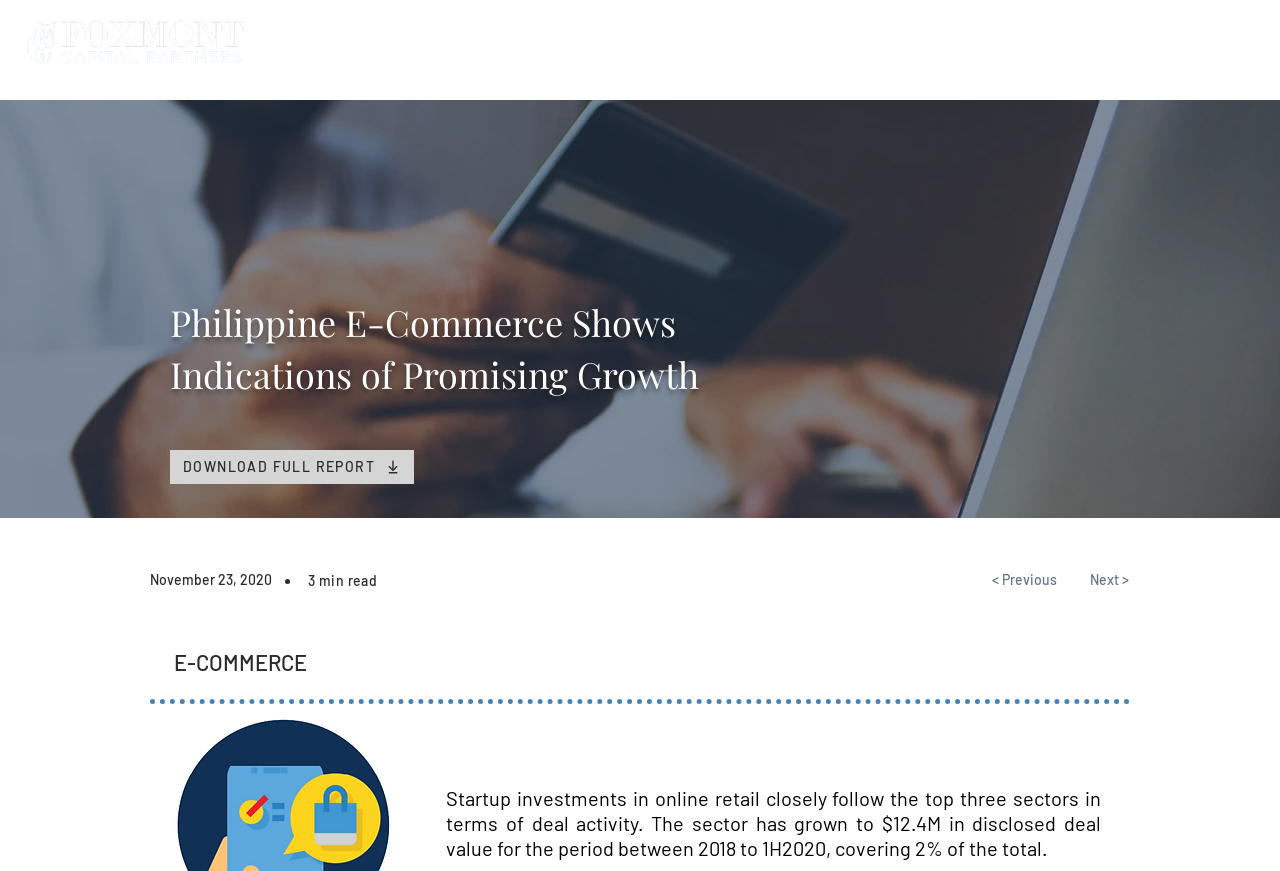What is the topic of the article?
Refer to the image and provide a one-word or short phrase answer.

E-COMMERCE